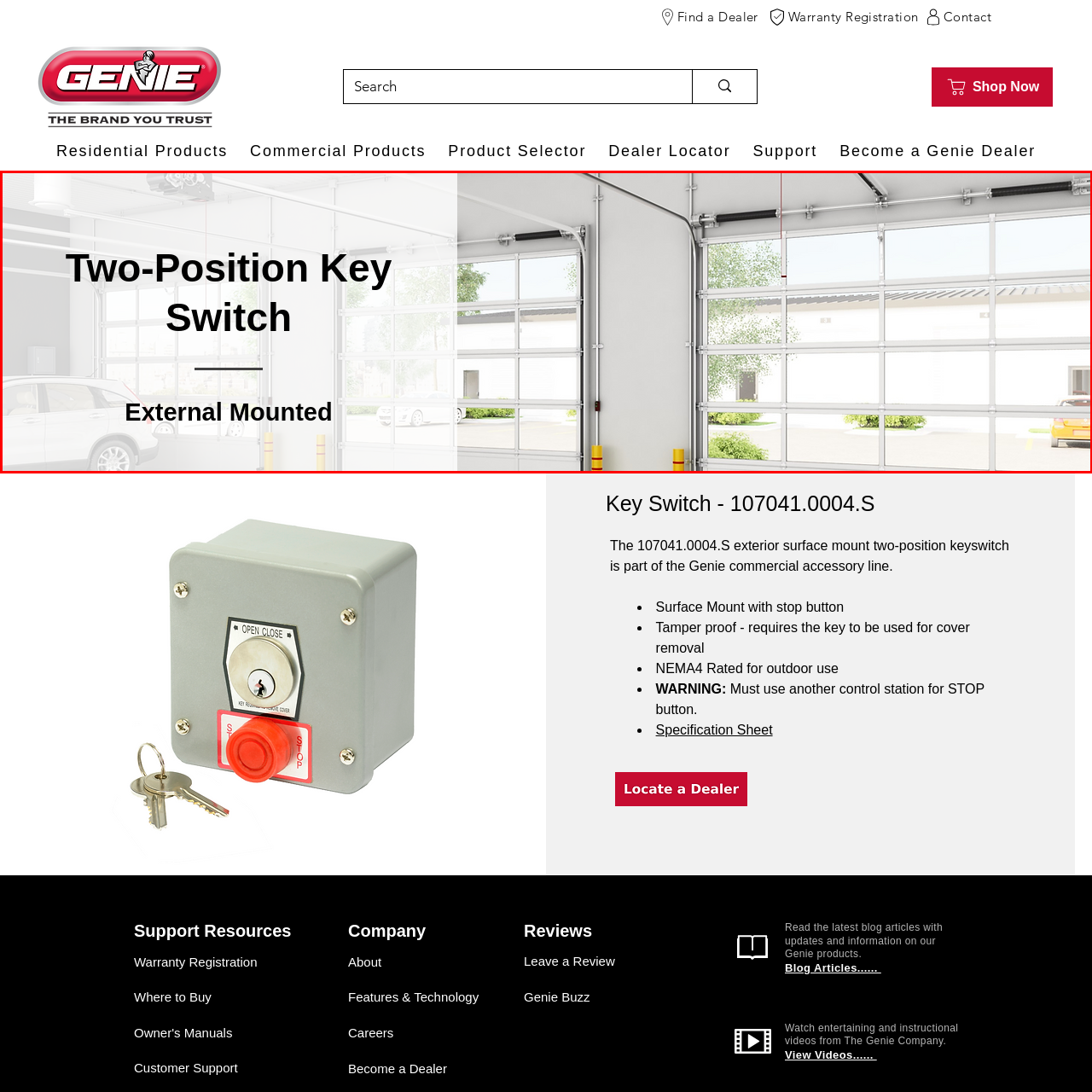What kind of atmosphere does the setting convey?
Focus on the image section enclosed by the red bounding box and answer the question thoroughly.

The overall setting of the garage, with its clean lines, contemporary design, and well-lit environment, conveys a professional and efficient atmosphere, ideal for showcasing Genie’s commercial garage door openers and accessories.